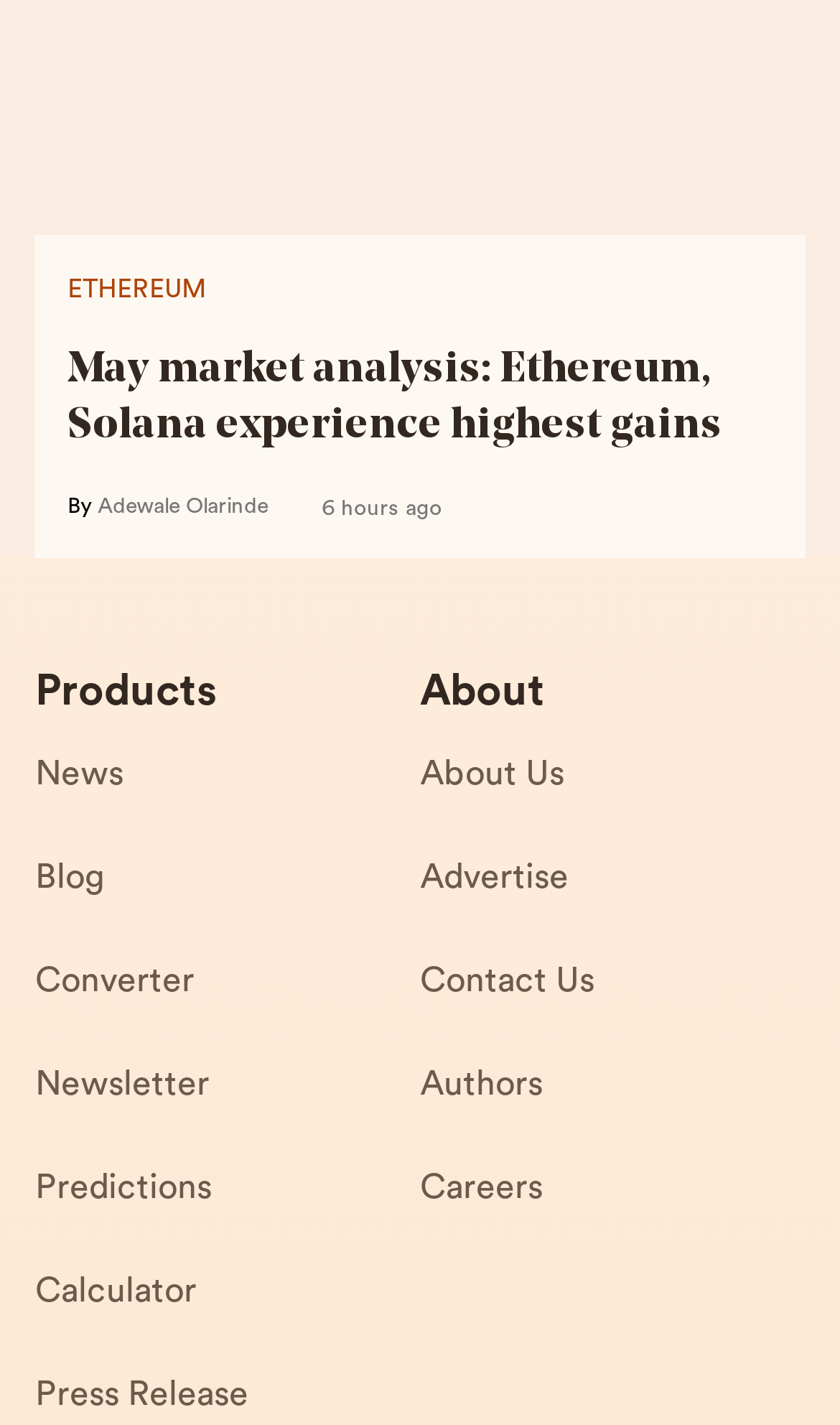Locate the bounding box coordinates of the element I should click to achieve the following instruction: "Learn about the authors".

[0.5, 0.74, 0.958, 0.812]